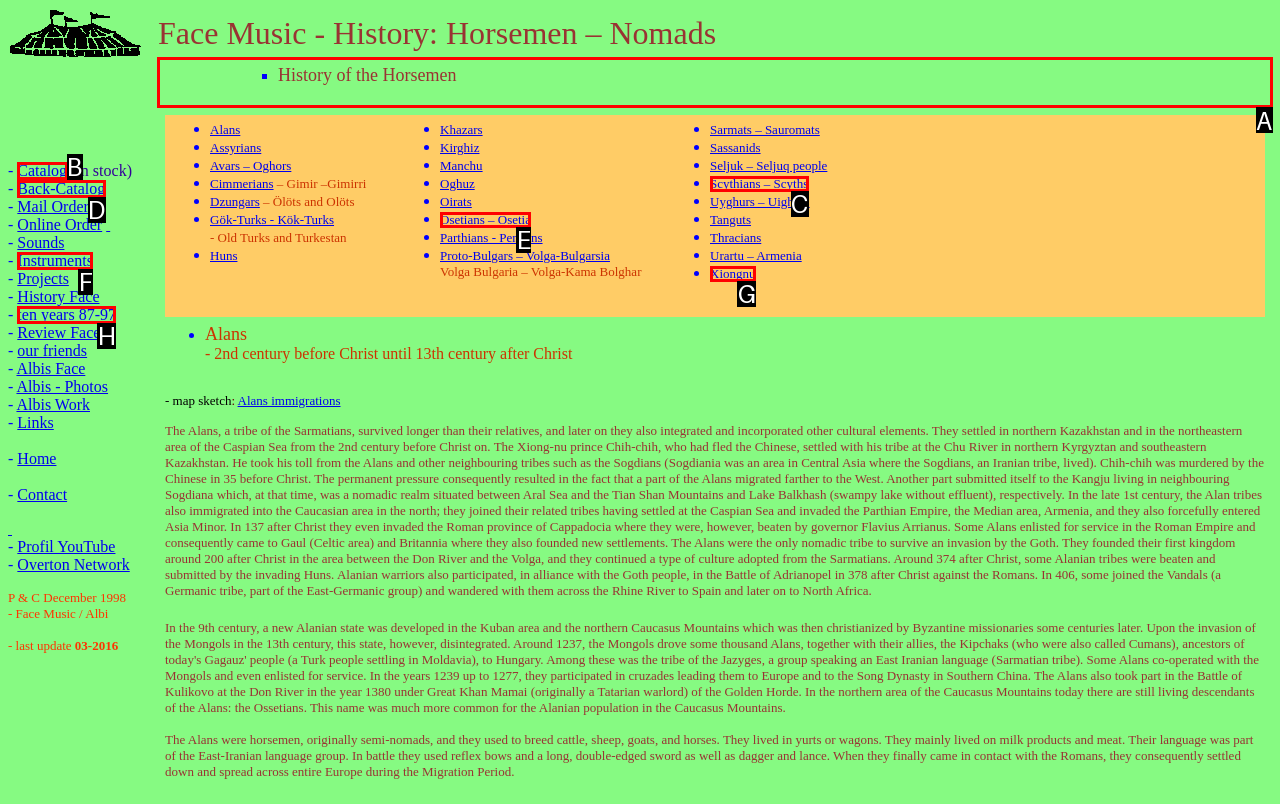Tell me which element should be clicked to achieve the following objective: View the 'History of the Horsemen' page
Reply with the letter of the correct option from the displayed choices.

A